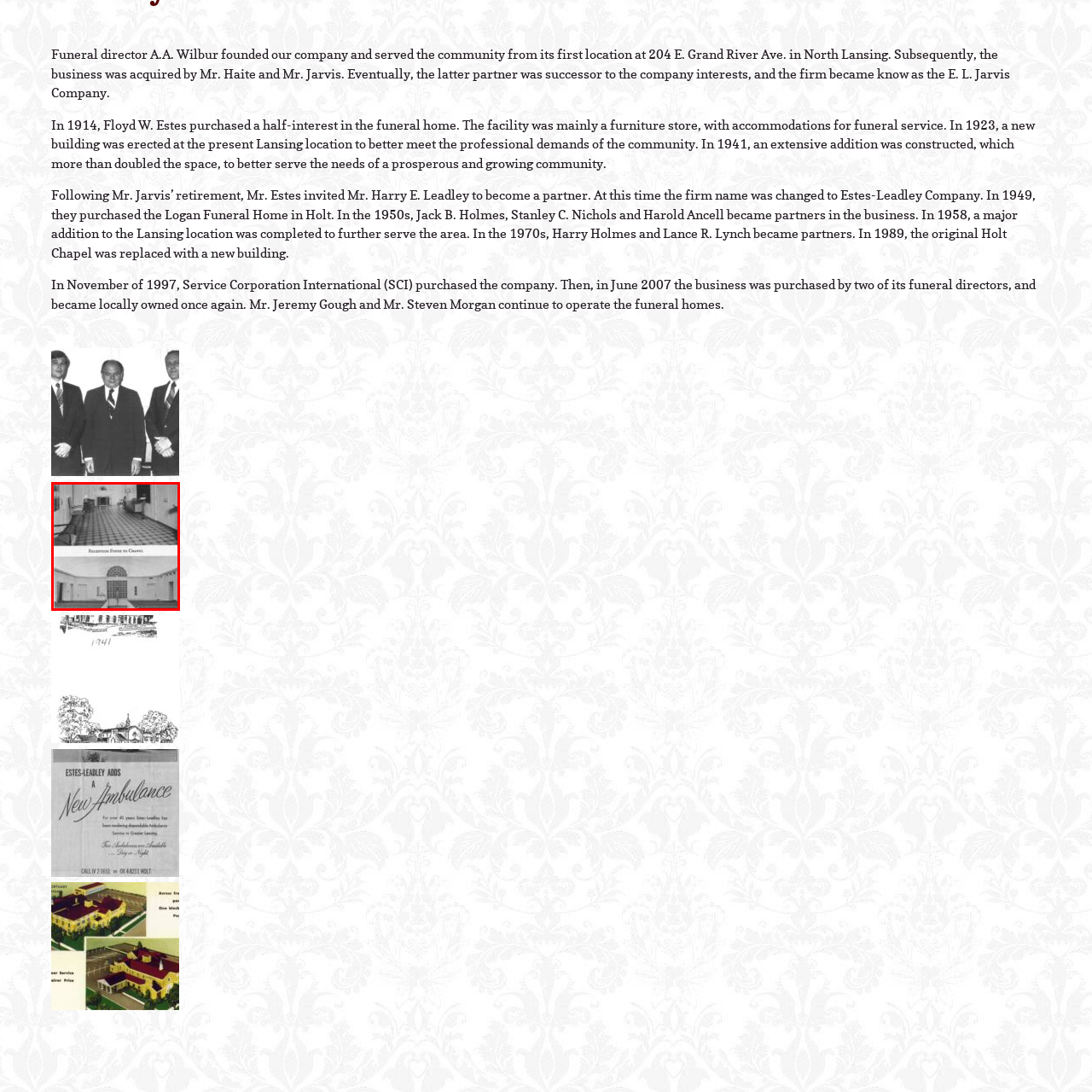What is the architectural style of the chapel?
Look at the image contained within the red bounding box and provide a detailed answer based on the visual details you can infer from it.

The caption describes the chapel setting as characterized by its architectural simplicity and solemnity. This implies that the design of the chapel is not ornate or elaborate, but rather straightforward and unadorned, creating a sense of solemnity and reverence.